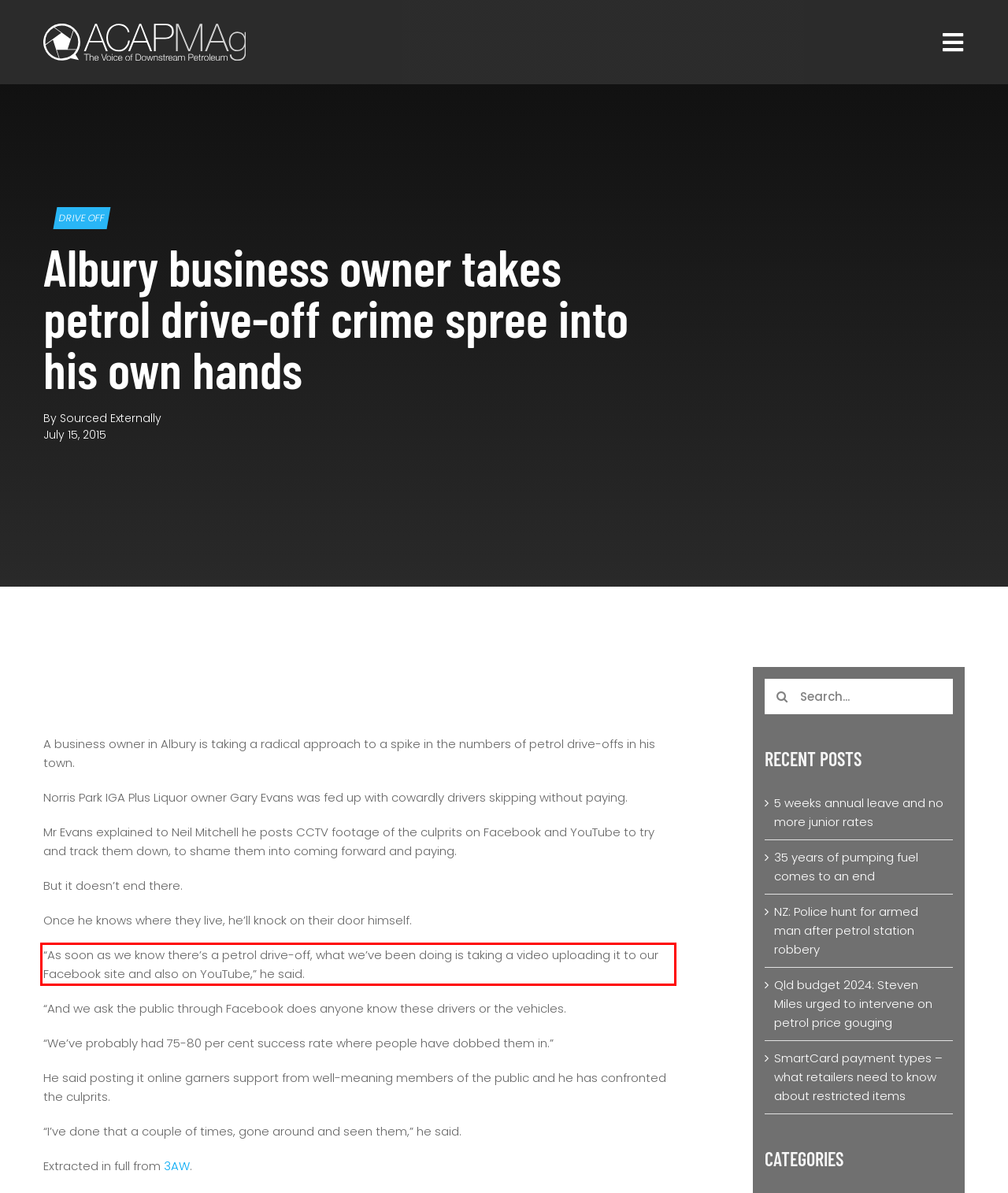By examining the provided screenshot of a webpage, recognize the text within the red bounding box and generate its text content.

“As soon as we know there’s a petrol drive-off, what we’ve been doing is taking a video uploading it to our Facebook site and also on YouTube,” he said.